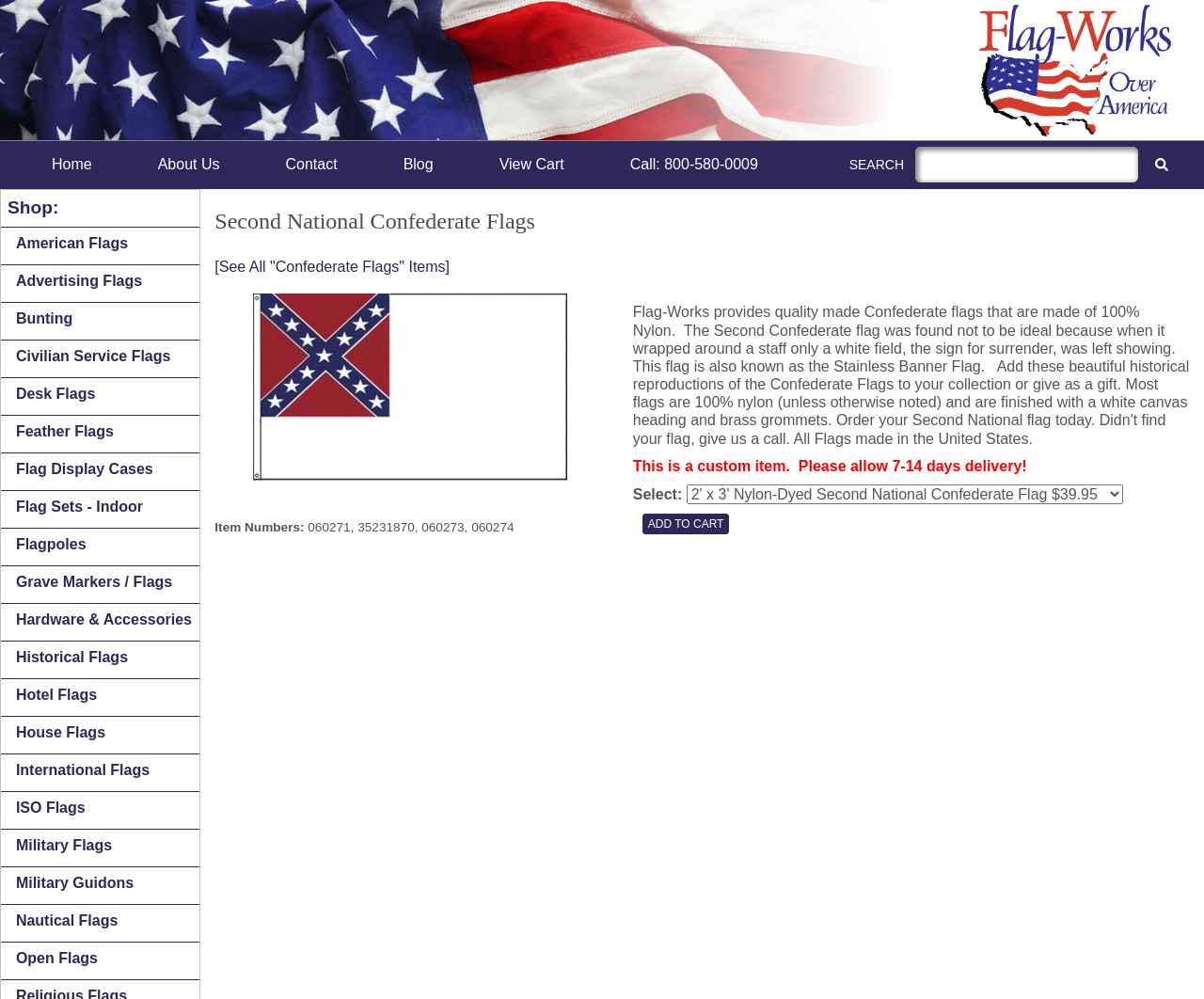Pinpoint the bounding box coordinates for the area that should be clicked to perform the following instruction: "Search for flags".

[0.684, 0.147, 0.996, 0.183]